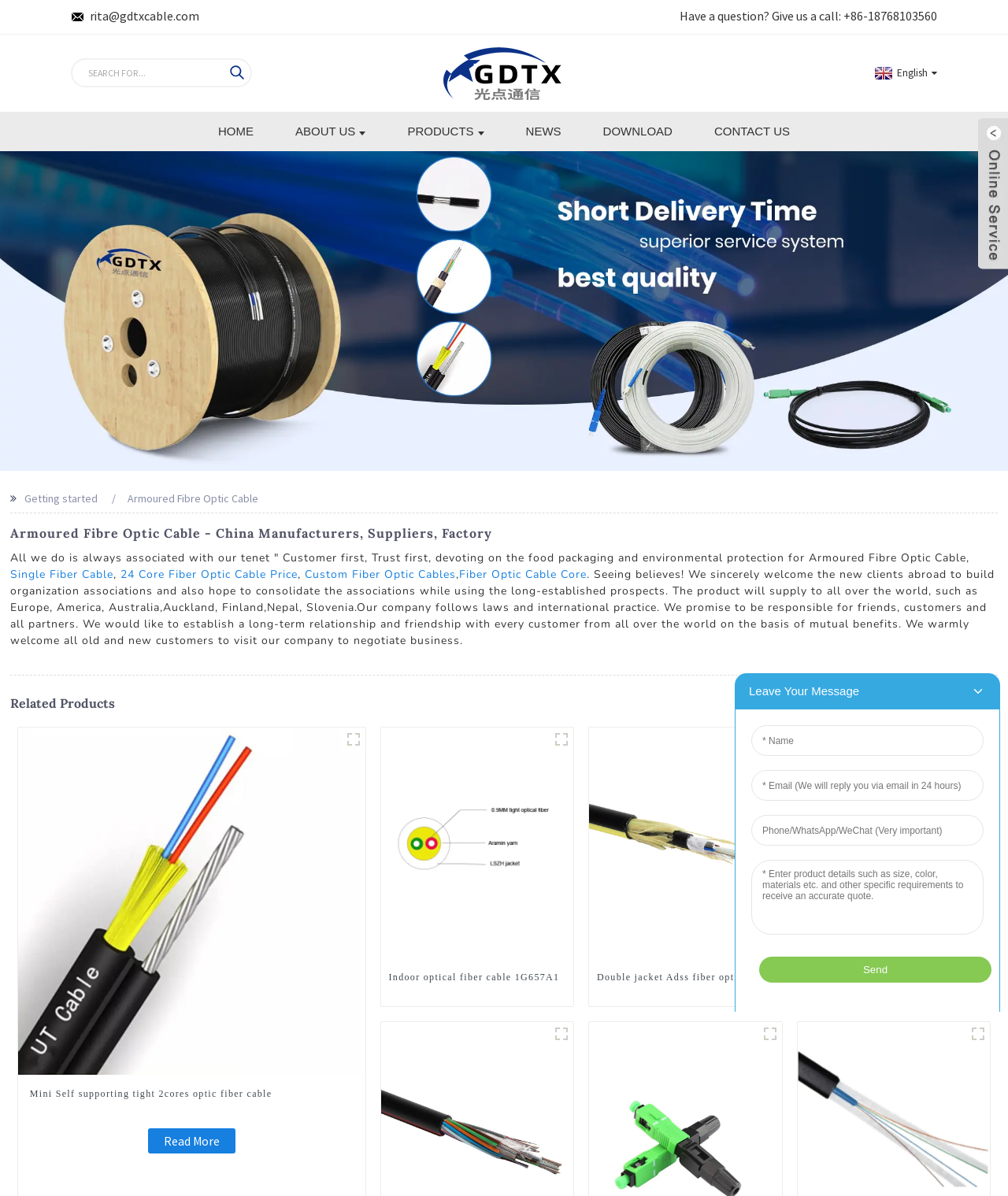Determine the primary headline of the webpage.

Armoured Fibre Optic Cable - China Manufacturers, Suppliers, Factory